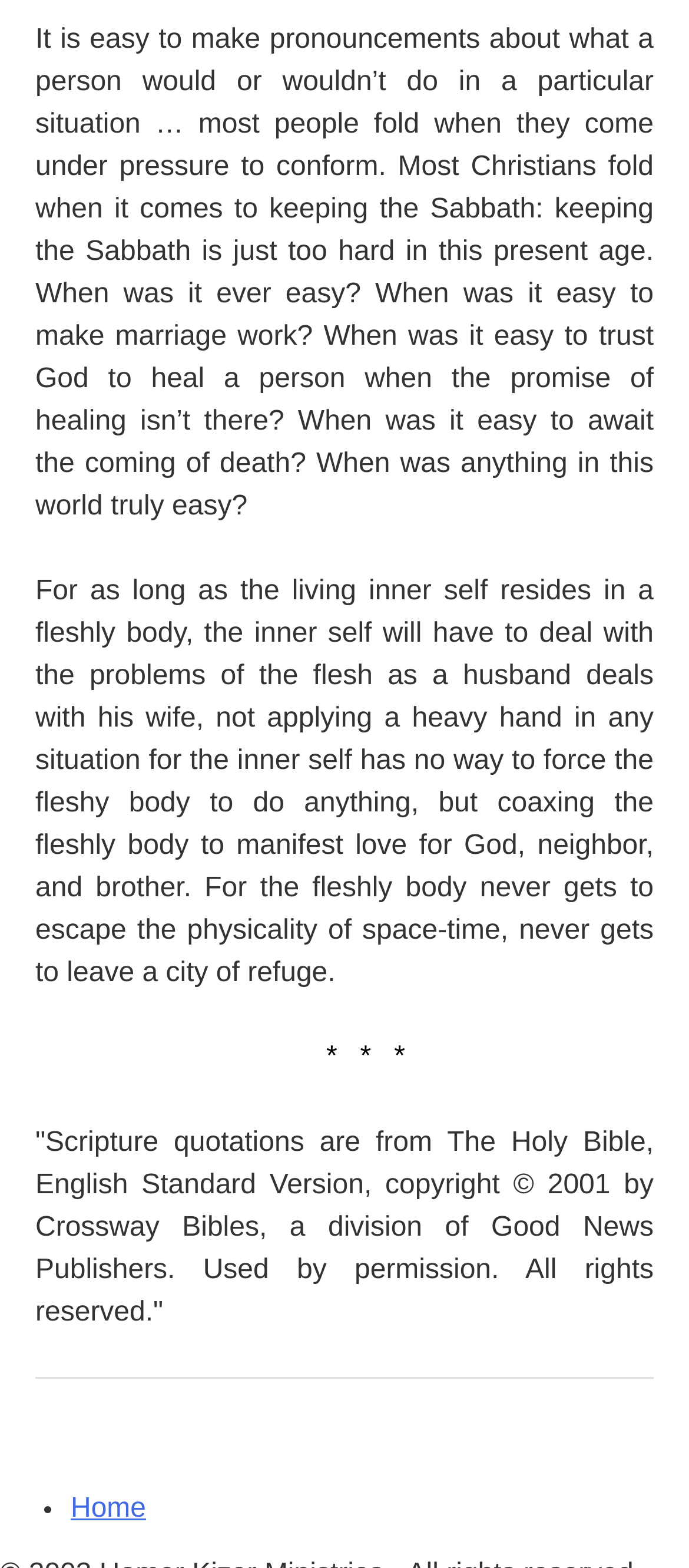Refer to the image and provide an in-depth answer to the question: 
What is the main topic of the text?

The main topic of the text appears to be Christianity, as it discusses the Sabbath, trust in God, and the inner self, which are all related to Christian beliefs and values.